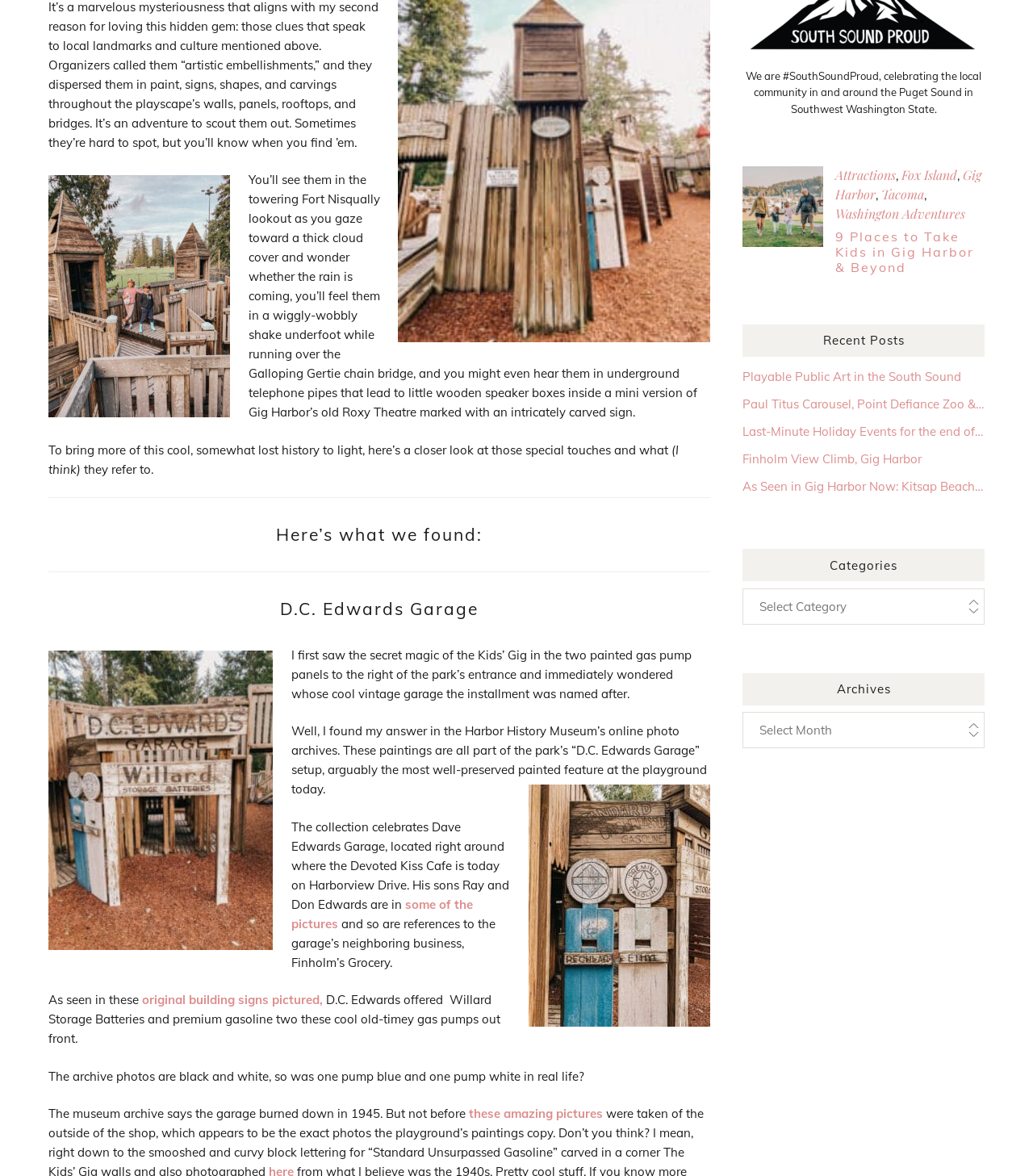From the webpage screenshot, predict the bounding box of the UI element that matches this description: "some of the pictures".

[0.282, 0.762, 0.457, 0.792]